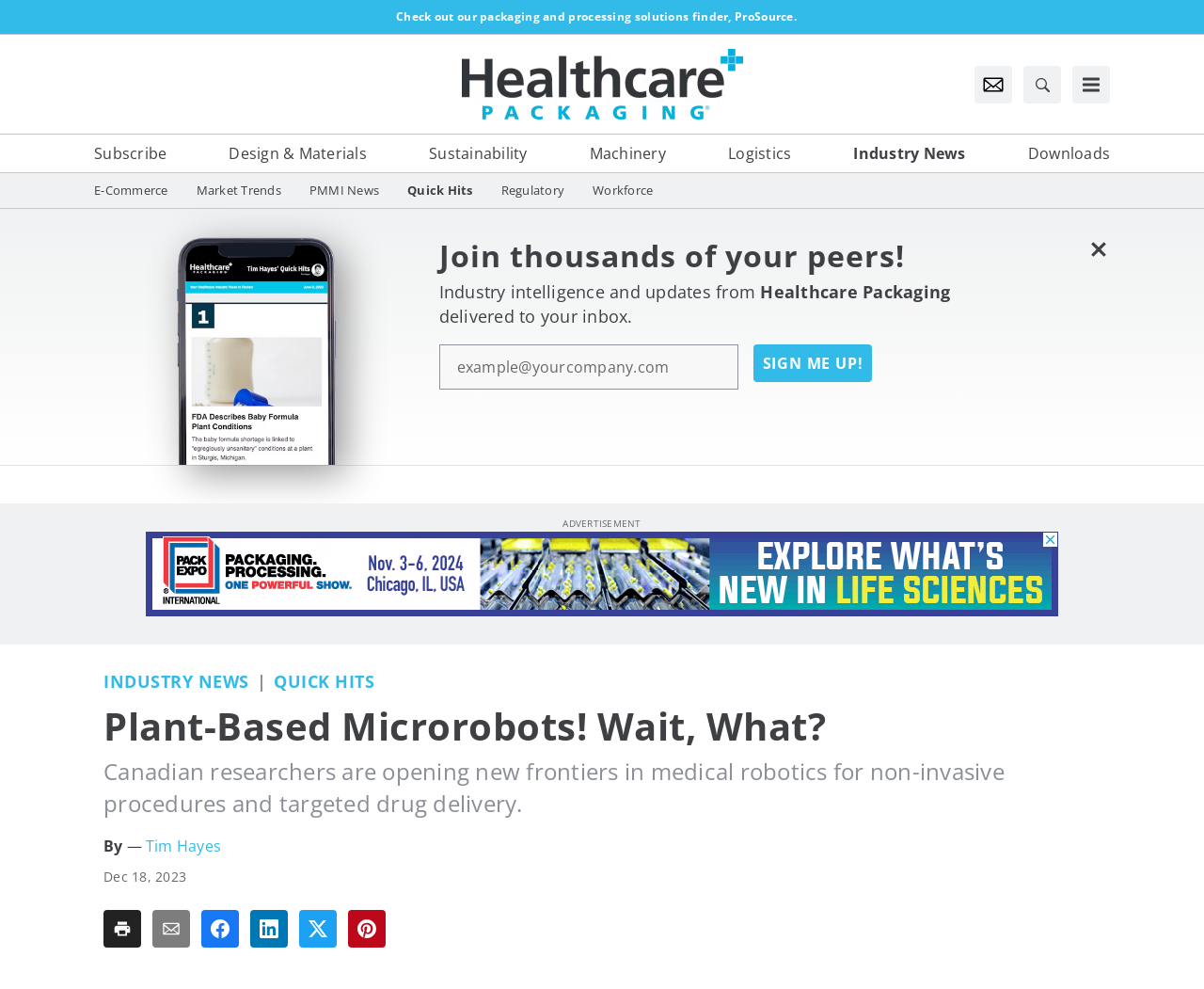Predict the bounding box coordinates of the area that should be clicked to accomplish the following instruction: "Subscribe to the newsletter". The bounding box coordinates should consist of four float numbers between 0 and 1, i.e., [left, top, right, bottom].

[0.078, 0.144, 0.138, 0.167]